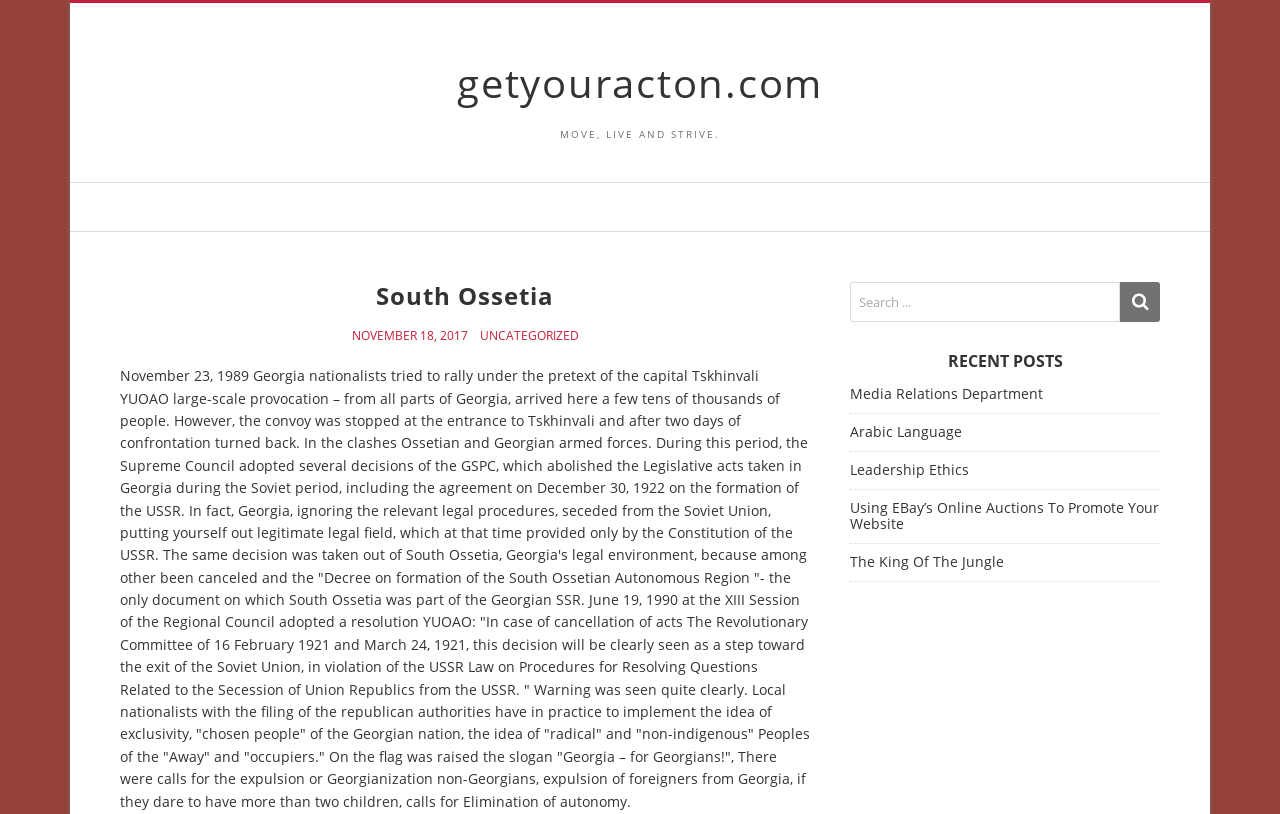Answer the following query with a single word or phrase:
What type of content is listed under 'RECENT POSTS'?

Links to articles